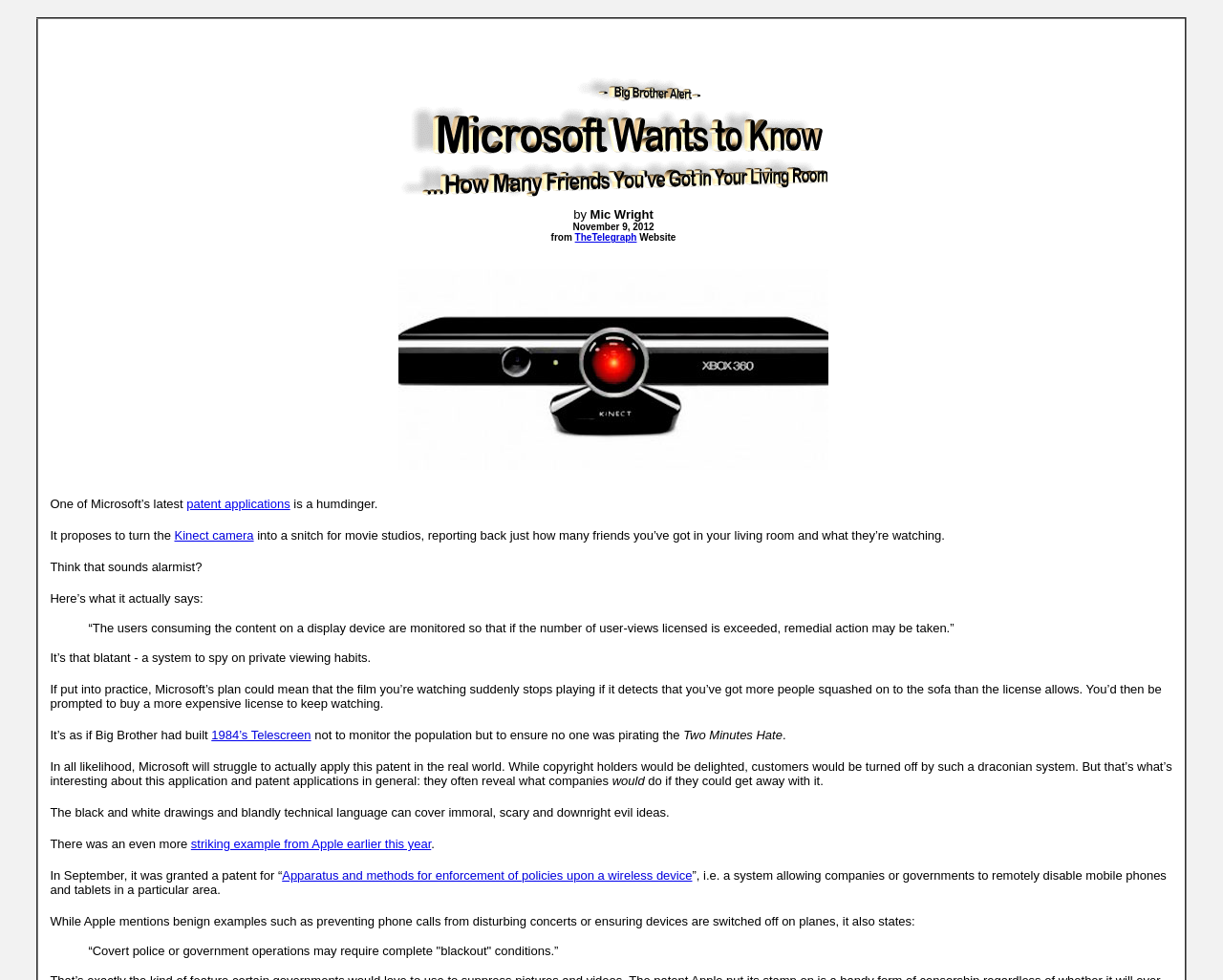Respond with a single word or phrase to the following question:
What is Microsoft's latest patent application about?

Monitoring private viewing habits